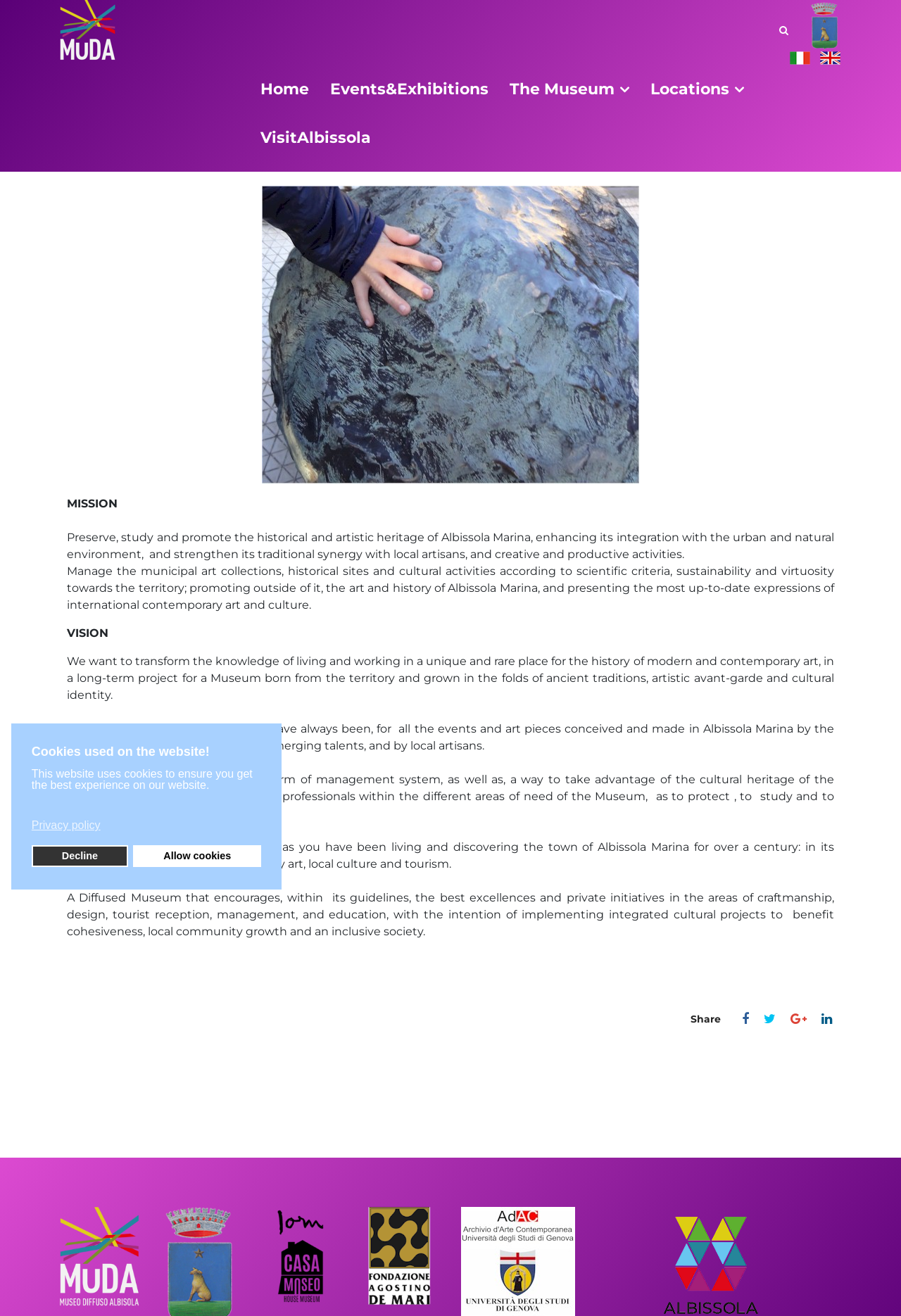Please find the bounding box coordinates of the element's region to be clicked to carry out this instruction: "search for something".

None